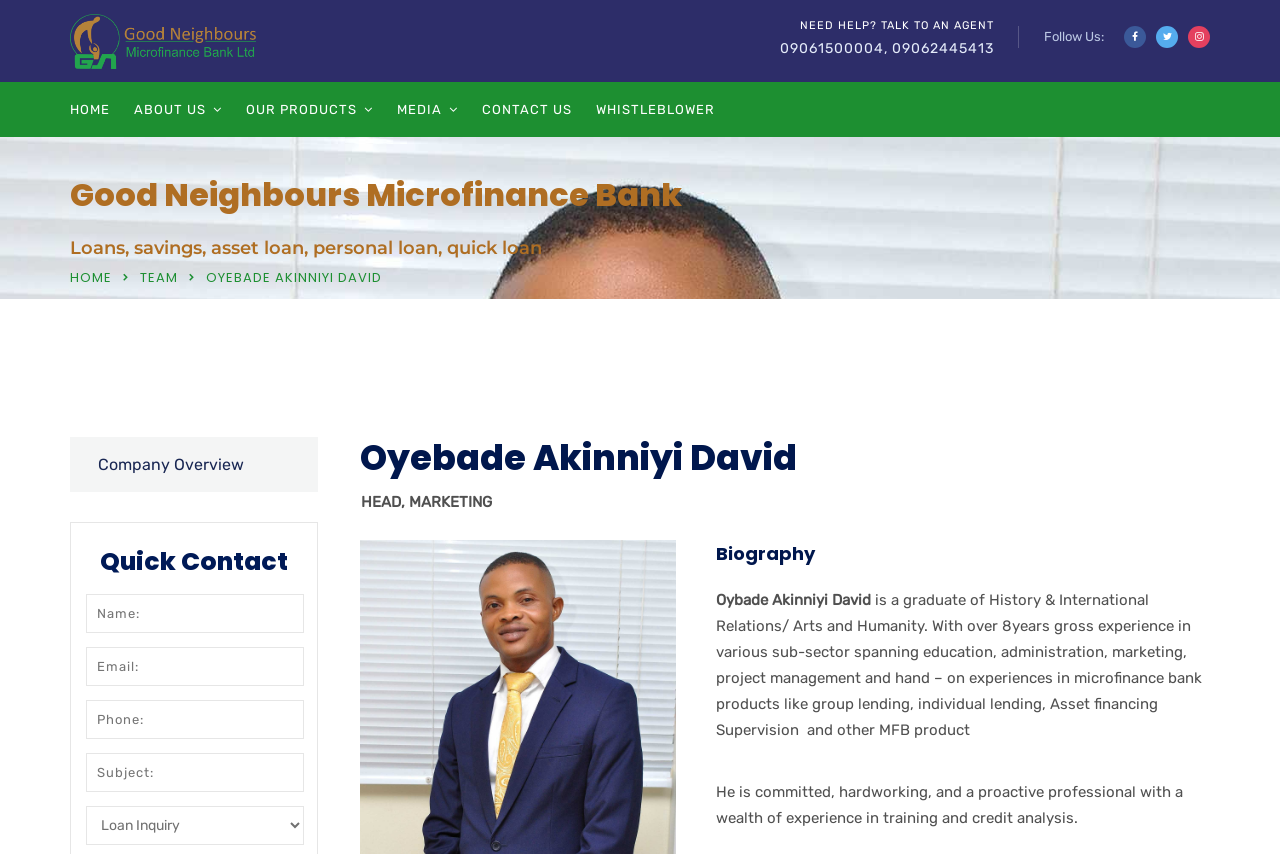Please indicate the bounding box coordinates for the clickable area to complete the following task: "Click the 'HOME' link". The coordinates should be specified as four float numbers between 0 and 1, i.e., [left, top, right, bottom].

[0.055, 0.096, 0.086, 0.16]